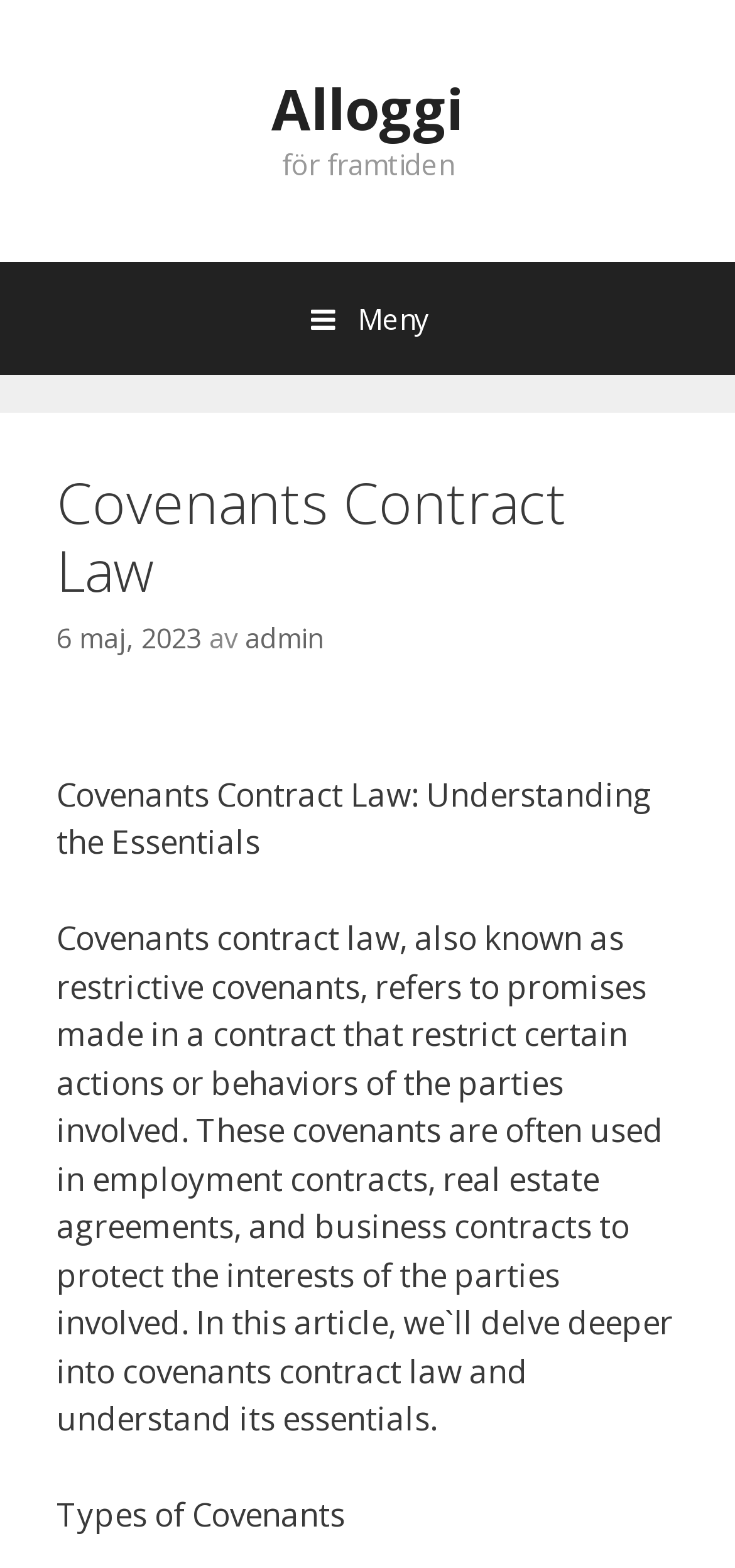Create a detailed summary of the webpage's content and design.

The webpage is about Covenants Contract Law, specifically focusing on understanding its essentials. At the top-left corner, there is a link "Gå till innehåll" (meaning "Go to content" in Swedish). Next to it, there is a link "Alloggi" and a static text "för framtiden" (meaning "for the future" in Swedish). 

On the top-right corner, there is a button with a menu icon, which is not expanded by default. When expanded, it reveals a menu with a header "Covenants Contract Law" and a link to a date "6 maj, 2023" (May 6, 2023) along with the author "admin". 

Below the menu, there is a main content section. It starts with a heading "Covenants Contract Law: Understanding the Essentials" followed by a paragraph explaining what covenants contract law is, its usage, and its purpose. The text continues to elaborate on the topic, eventually leading to a subheading "Types of Covenants" at the bottom of the page.